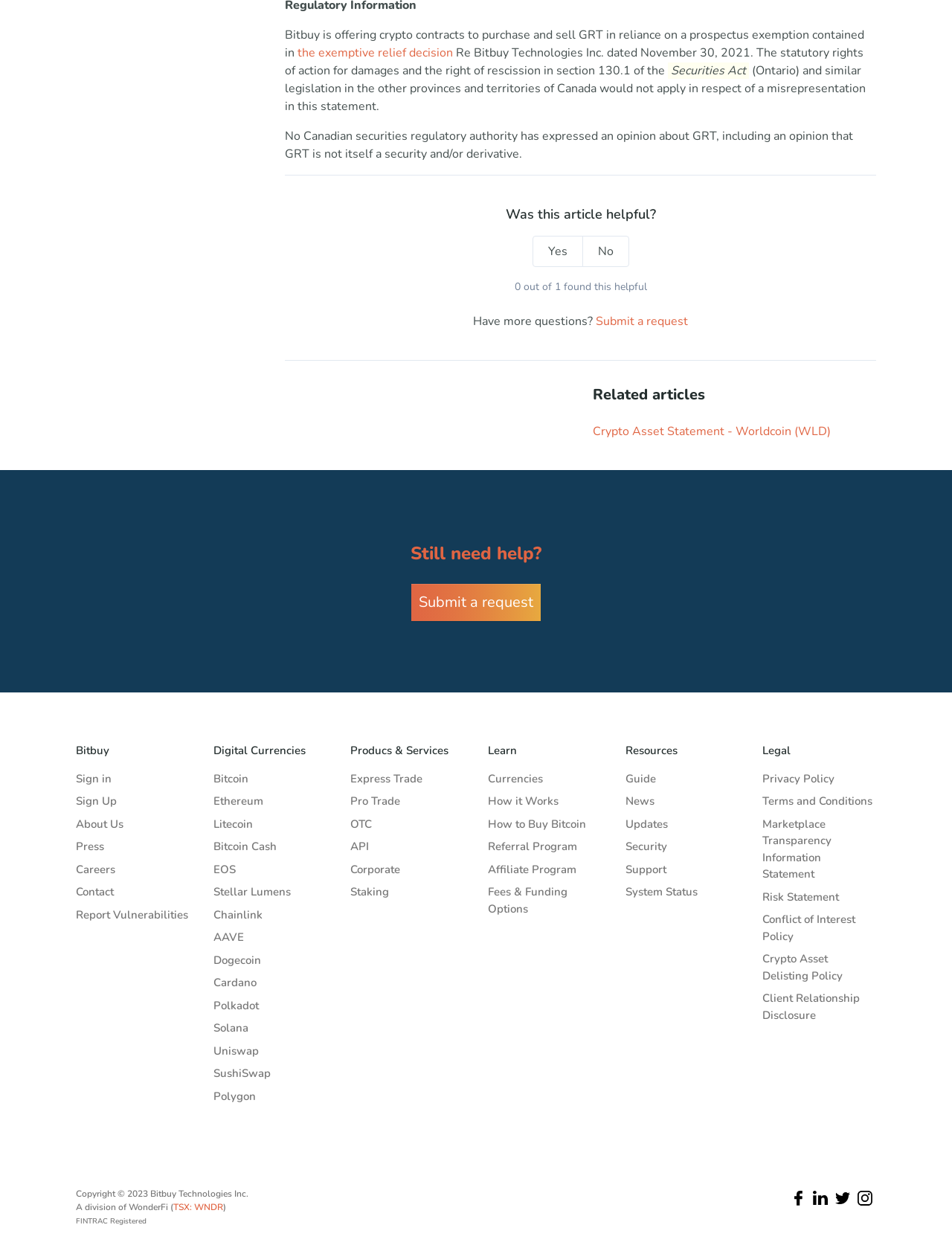What can users do if they have more questions?
Based on the screenshot, answer the question with a single word or phrase.

Submit a request